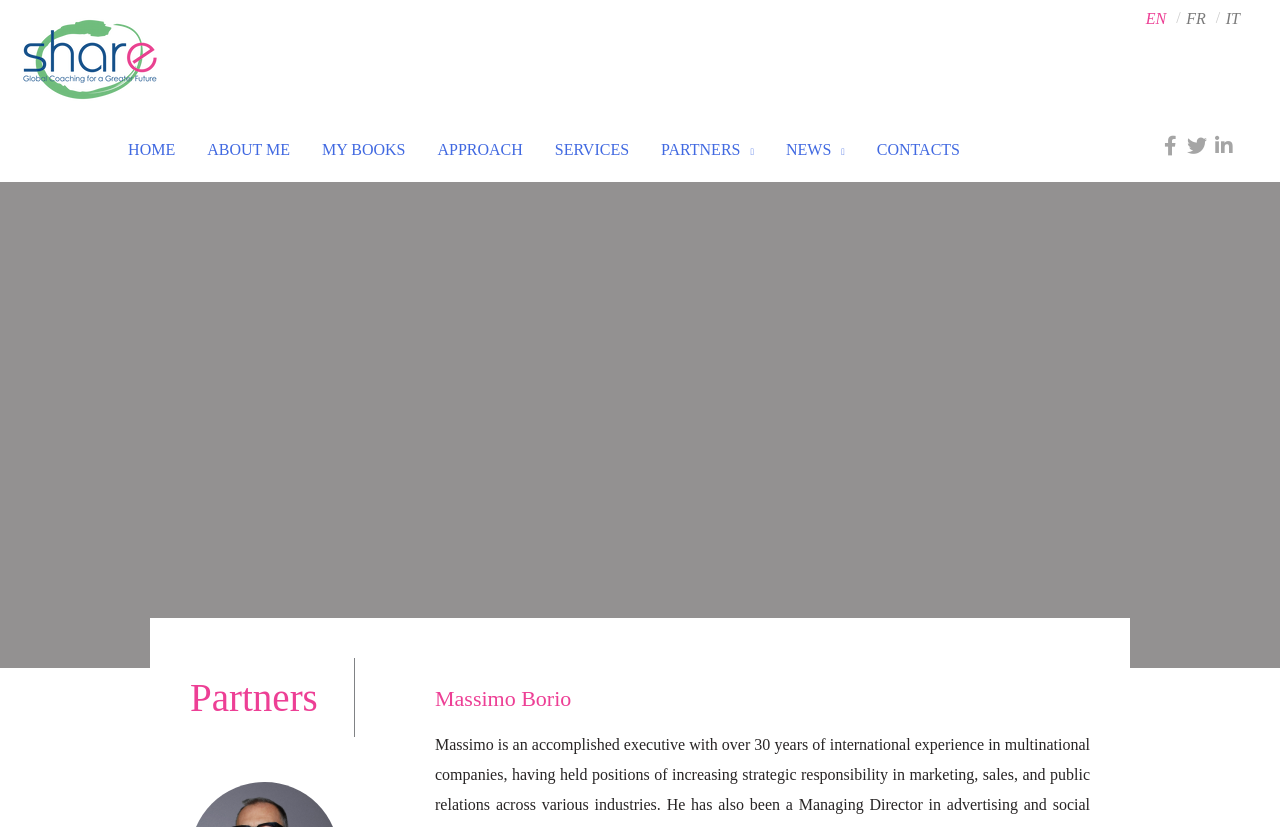Determine the bounding box for the HTML element described here: "It". The coordinates should be given as [left, top, right, bottom] with each number being a float between 0 and 1.

[0.95, 0.006, 0.977, 0.039]